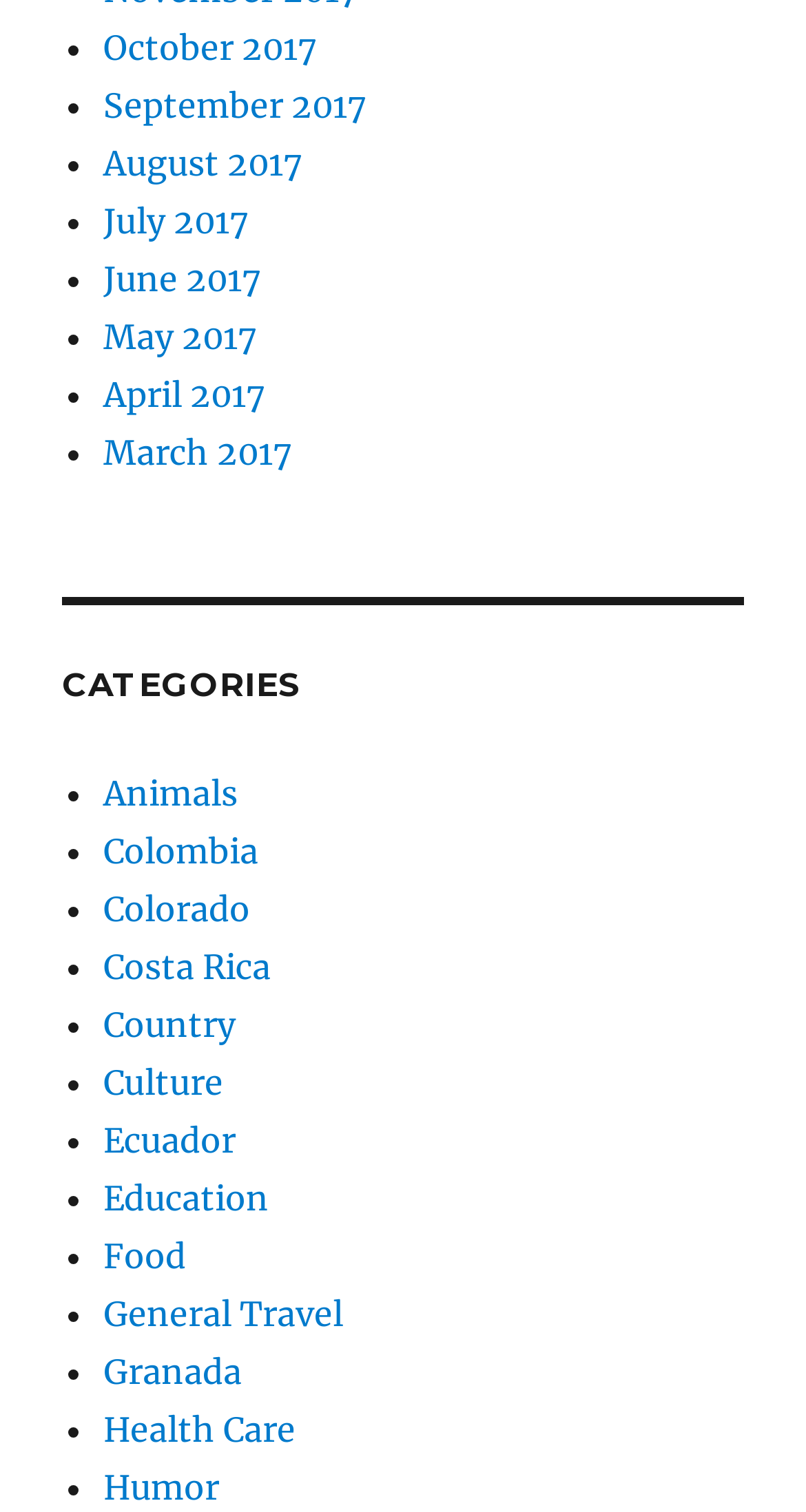From the webpage screenshot, predict the bounding box of the UI element that matches this description: "Humor".

[0.128, 0.97, 0.272, 0.997]